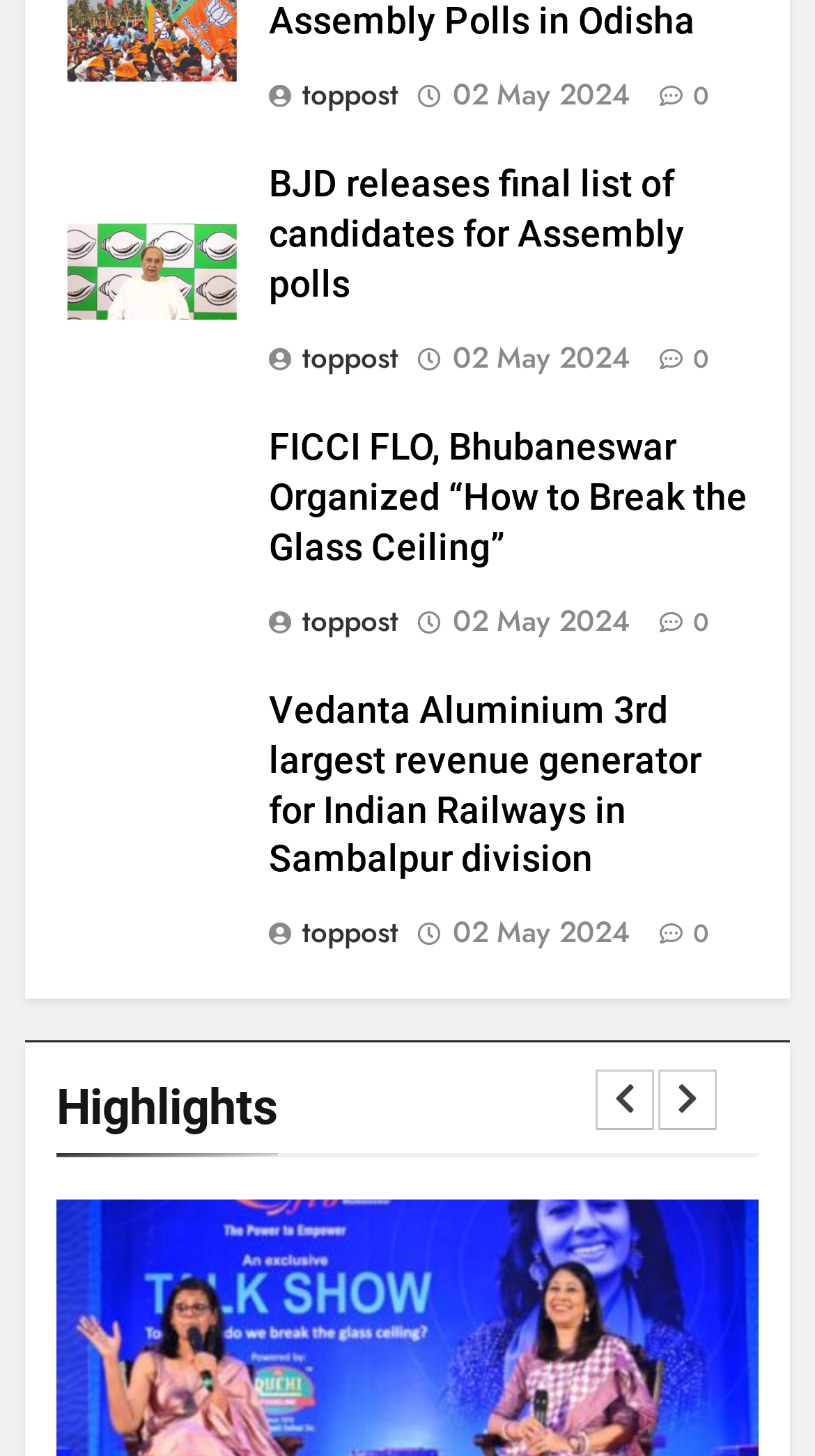Identify the bounding box coordinates for the region of the element that should be clicked to carry out the instruction: "read the news about FICCI FLO, Bhubaneswar Organized “How to Break the Glass Ceiling”". The bounding box coordinates should be four float numbers between 0 and 1, i.e., [left, top, right, bottom].

[0.329, 0.291, 0.918, 0.394]